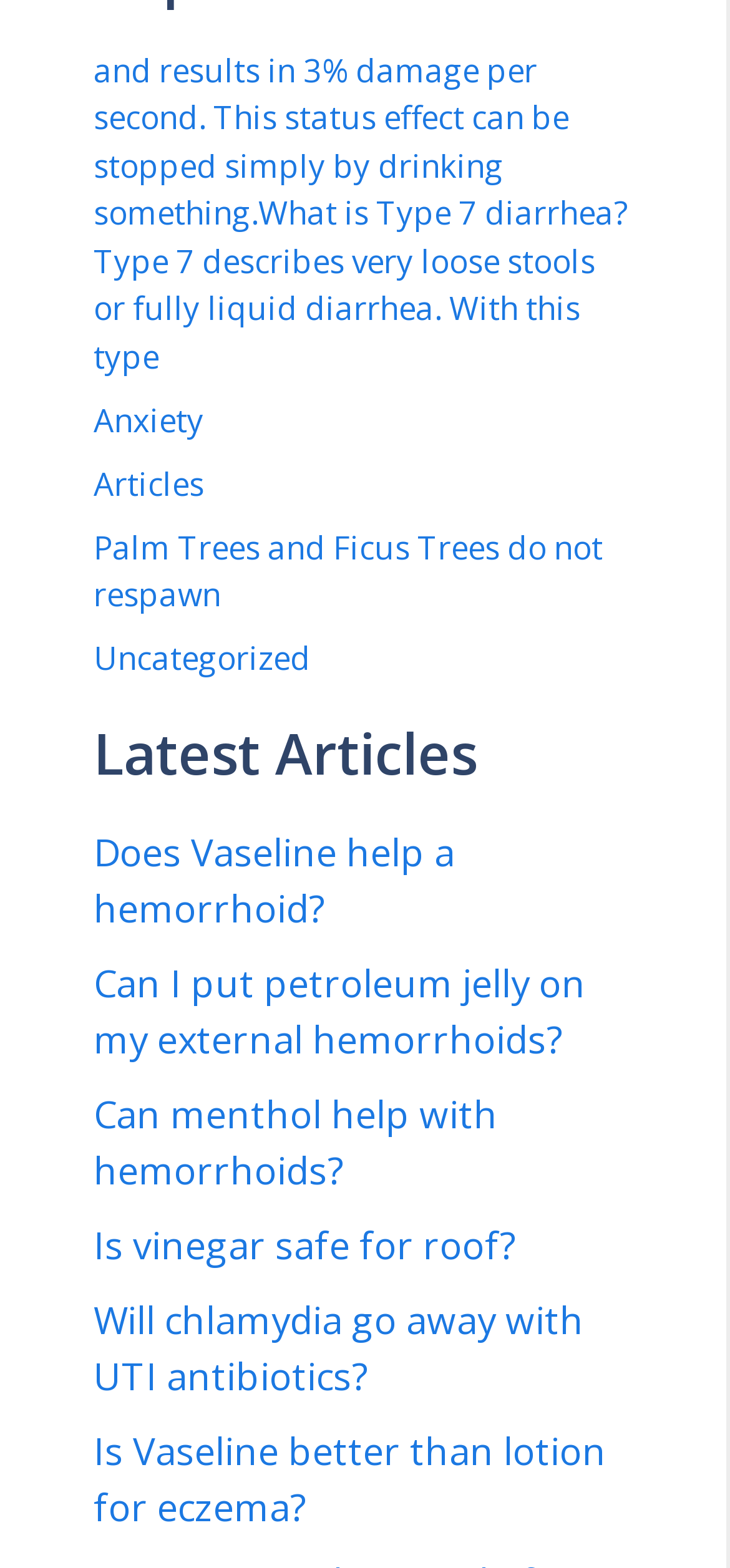Is the article about Palm Trees and Ficus Trees related to health?
Please elaborate on the answer to the question with detailed information.

I read the text of the link 'Palm Trees and Ficus Trees do not respawn' and it seems to be unrelated to health topics, which are the main themes of the other links on the webpage.